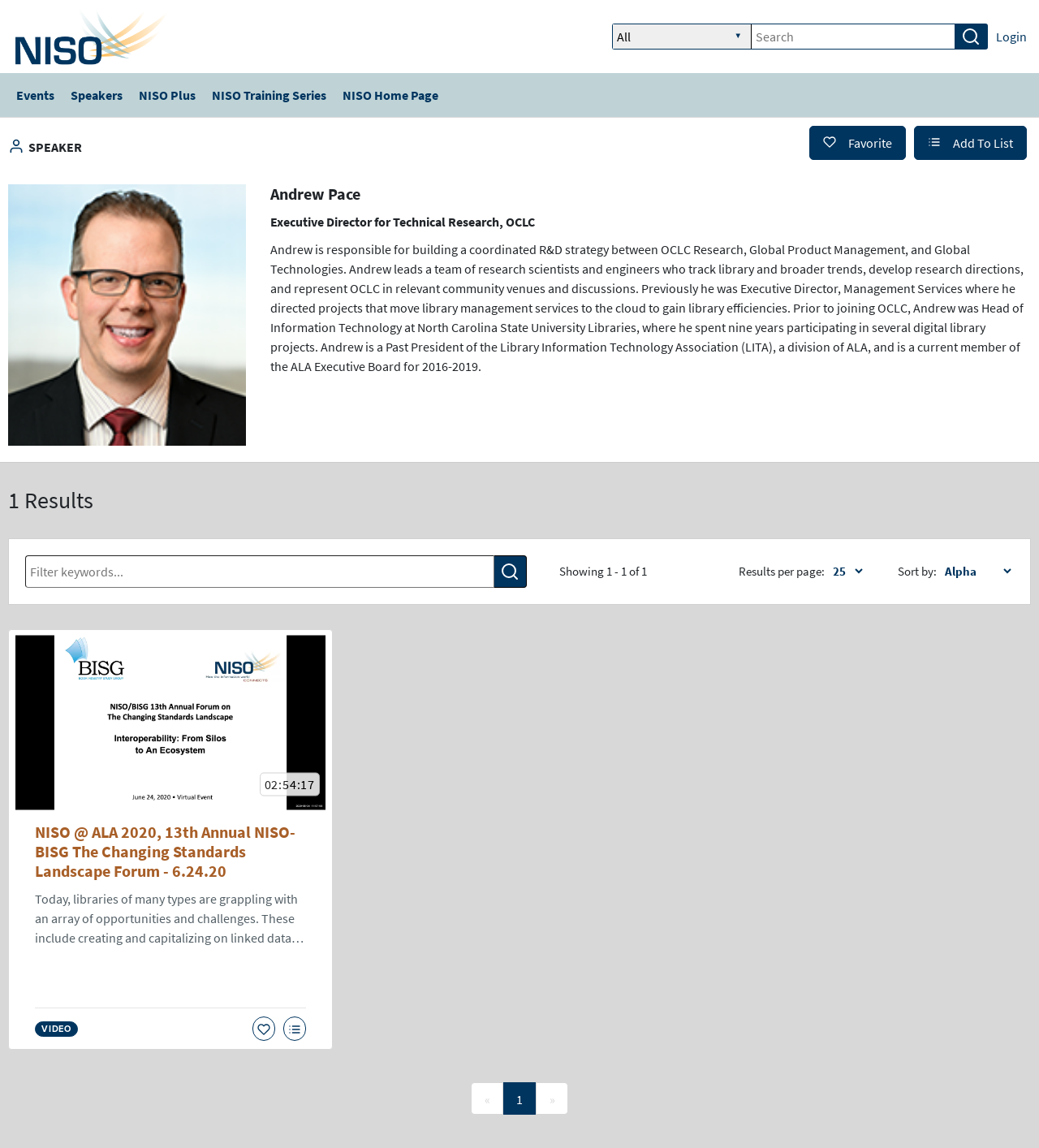What can you do with the search box?
Please utilize the information in the image to give a detailed response to the question.

I found this information by looking at the textbox element 'Enter search text and press enter to submit the search' which describes the functionality of the search box.